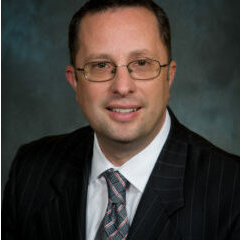Analyze the image and describe all key details you can observe.

The image features Lee Dotson, the owner of Bellevue Insurance Services, showcasing his professional demeanor with a confident smile. He is dressed in a sharp, dark pinstriped suit complemented by a crisp white shirt and a patterned tie, which reflects his attention to detail and professionalism in the insurance industry. With nearly a decade of experience leading Bellevue Insurance, Lee is dedicated to prioritizing client relationships and delivering tailored insurance solutions. His expertise is underscored by prestigious designations such as Certified Insurance Counselor (CIC) and Accredited Advisor in Insurance (AAI). Based in Wilmington, Delaware, he has been an active and influential figure in various industry associations, demonstrating his commitment to improving the insurance landscape in his community.